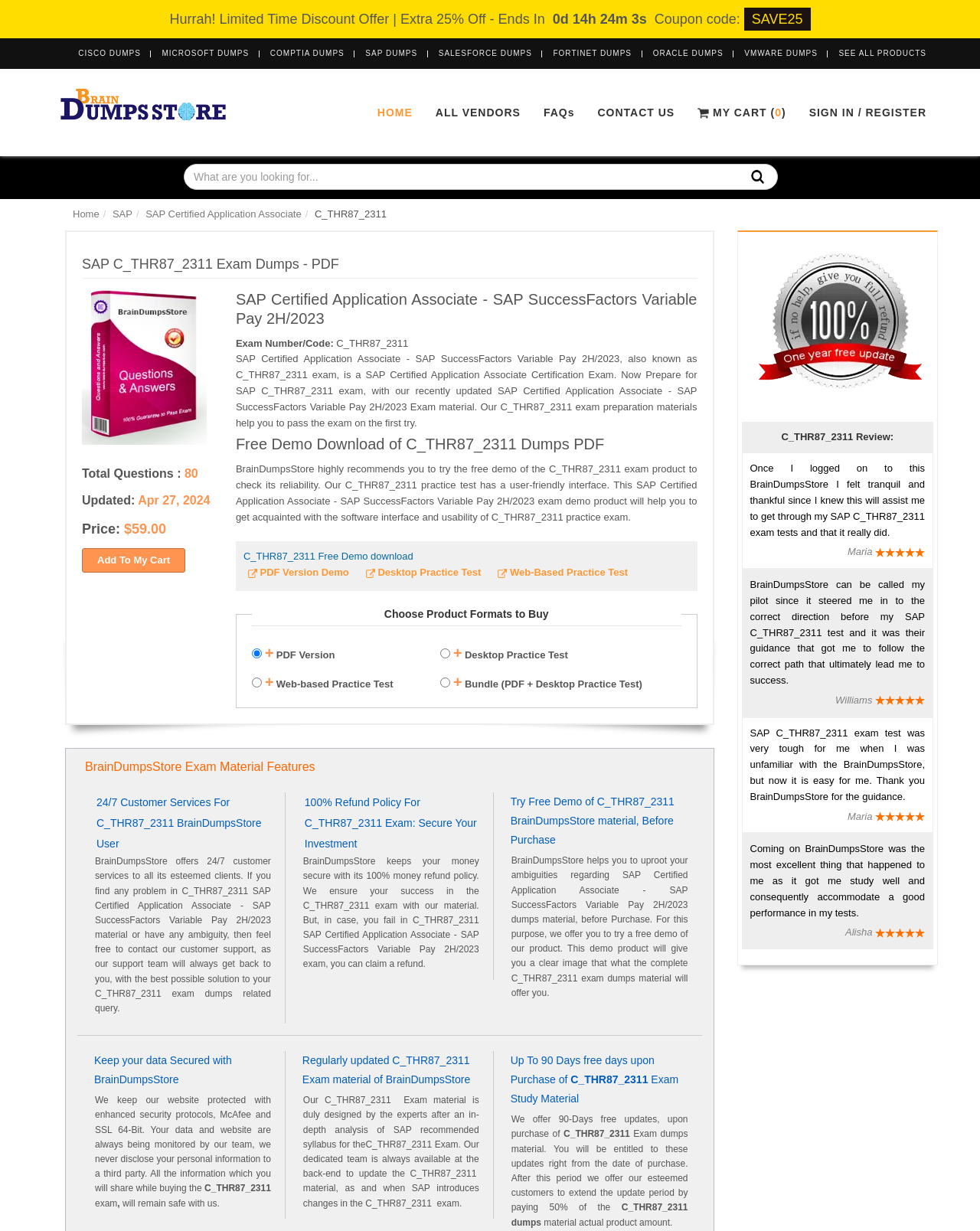Produce an extensive caption that describes everything on the webpage.

This webpage is about the SAP C_THR87_2311 exam dumps provided by BrainDumpsStore. At the top of the page, there is a limited-time discount offer with a countdown timer, along with a coupon code "SAVE25". Below this, there are links to various vendors' dumps, including CISCO, MICROSOFT, COMPTIA, and more.

On the left side of the page, there is a navigation menu with links to "HOME", "ALL VENDORS", "FAQs", "CONTACT US", and "MY CART". There is also a search bar where users can enter what they are looking for.

The main content of the page is about the SAP C_THR87_2311 exam dumps. It includes a heading "SAP C_THR87_2311 Exam Dumps - PDF" and an image of the exam dumps. Below this, there are details about the exam, including the total number of questions, the updated date, and the price.

There are three buttons to "Add To My Cart" and options to download a free demo of the exam product. The page also includes a description of the exam and its features, as well as a section on "BrainDumpsStore Exam Material Features".

Further down the page, there are sections on "24/7 Customer Services For C_THR87_2311 BrainDumpsStore User", "100% Refund Policy For C_THR87_2311 Exam: Secure Your Investment", "Try Free Demo of C_THR87_2311 BrainDumpsStore material, Before Purchase", "Keep your data Secured with BrainDumpsStore", and "Regularly updated C_THR87_2311 Exam material of BrainDumpsStore". These sections provide more information about the services and policies of BrainDumpsStore.

At the bottom of the page, there is a section on "Up To 90 Days free days upon Purchase of C_THR87_2311 Exam Study Material".